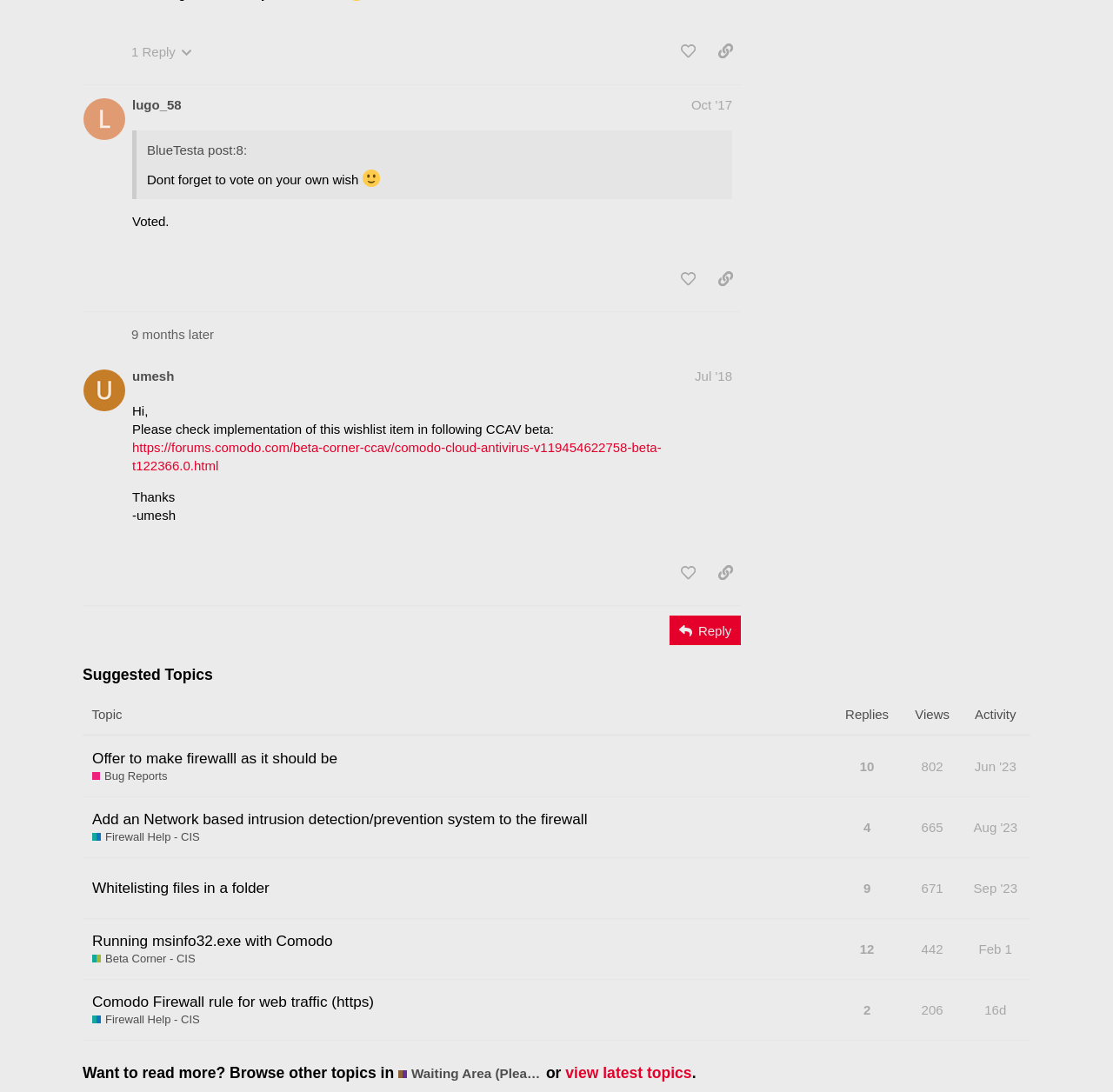Locate the bounding box coordinates of the item that should be clicked to fulfill the instruction: "Reply to a post".

[0.602, 0.564, 0.666, 0.591]